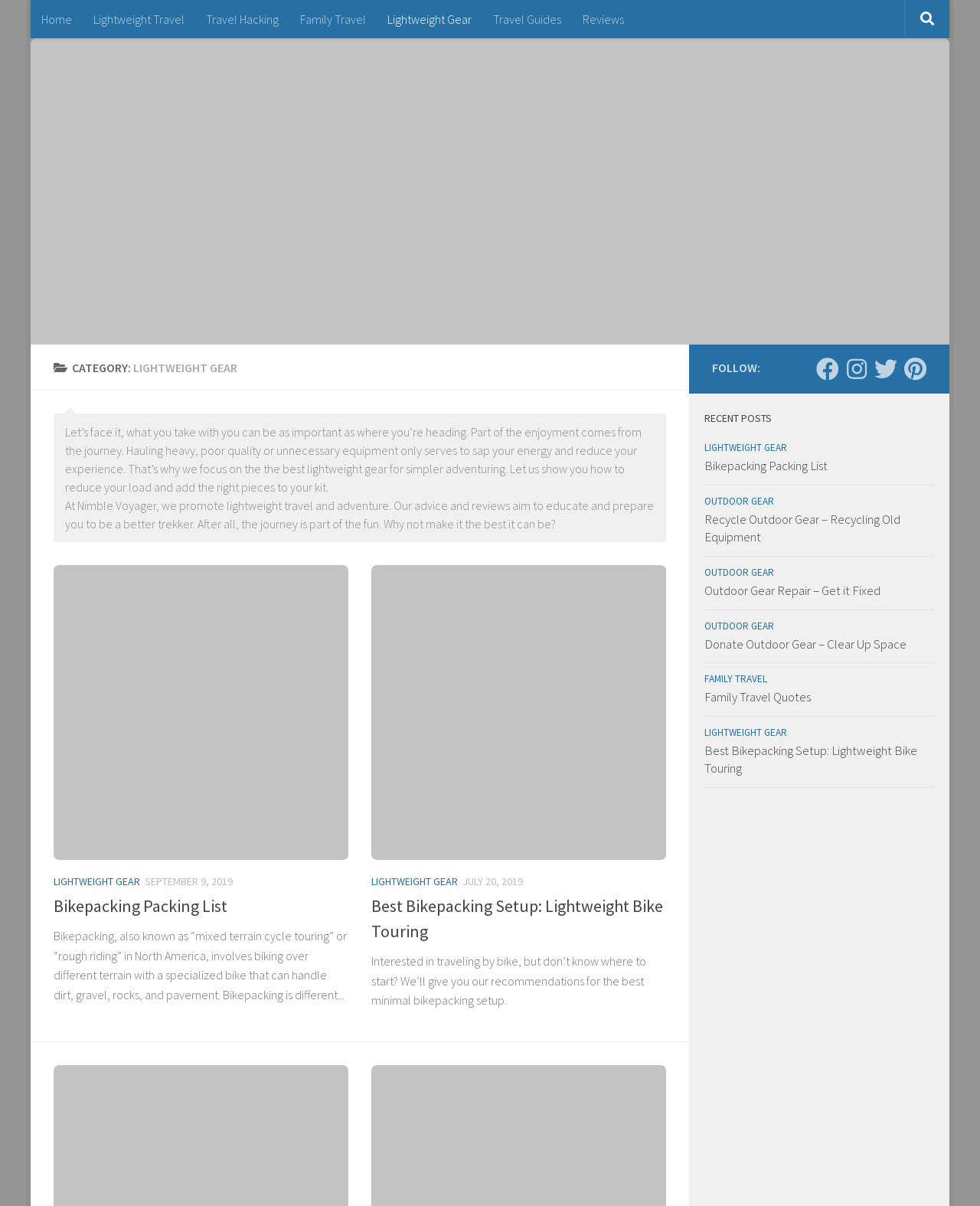Generate the main heading text from the webpage.

CATEGORY: LIGHTWEIGHT GEAR